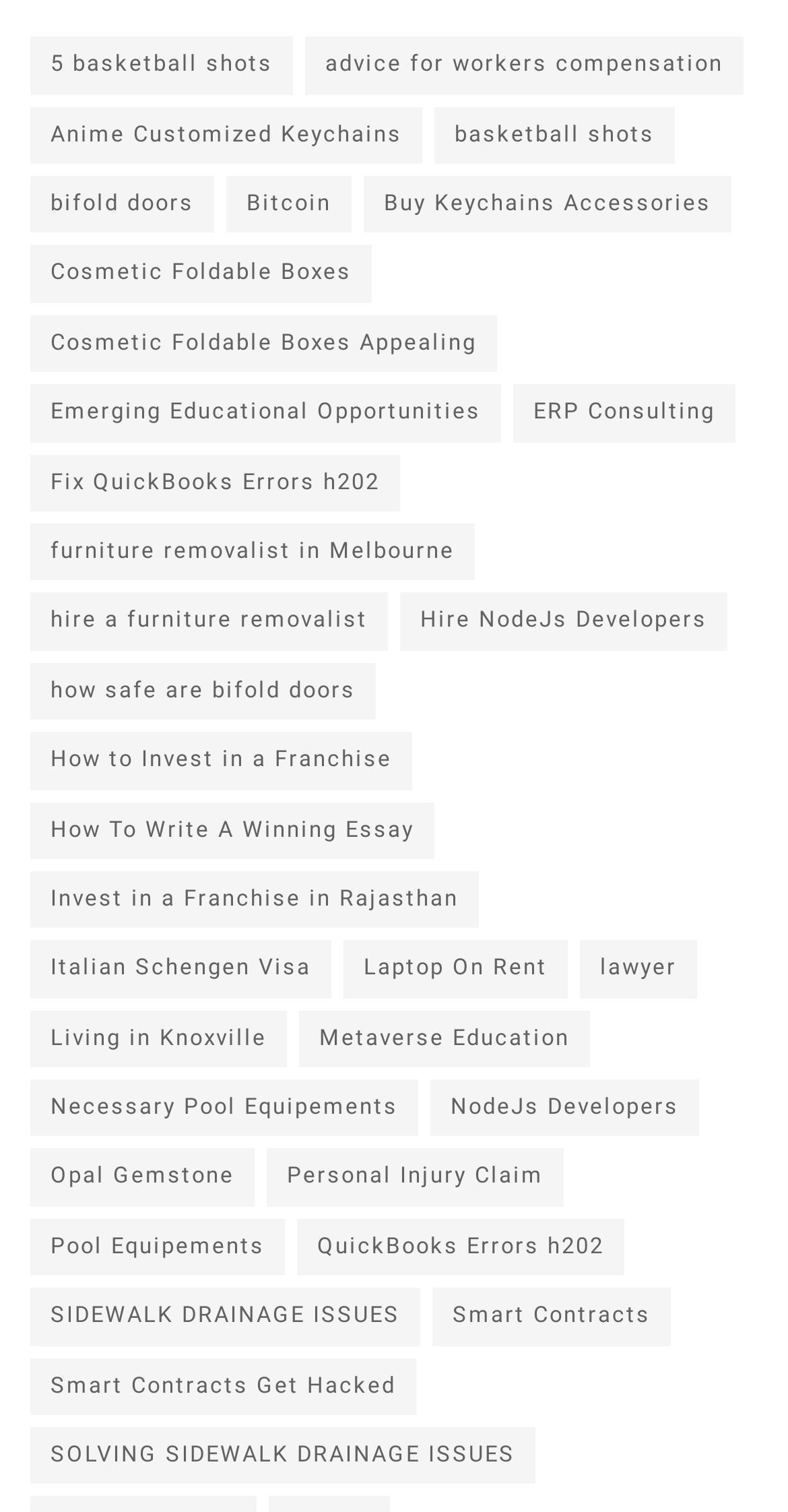How many items are related to Bitcoin?
Based on the visual, give a brief answer using one word or a short phrase.

3